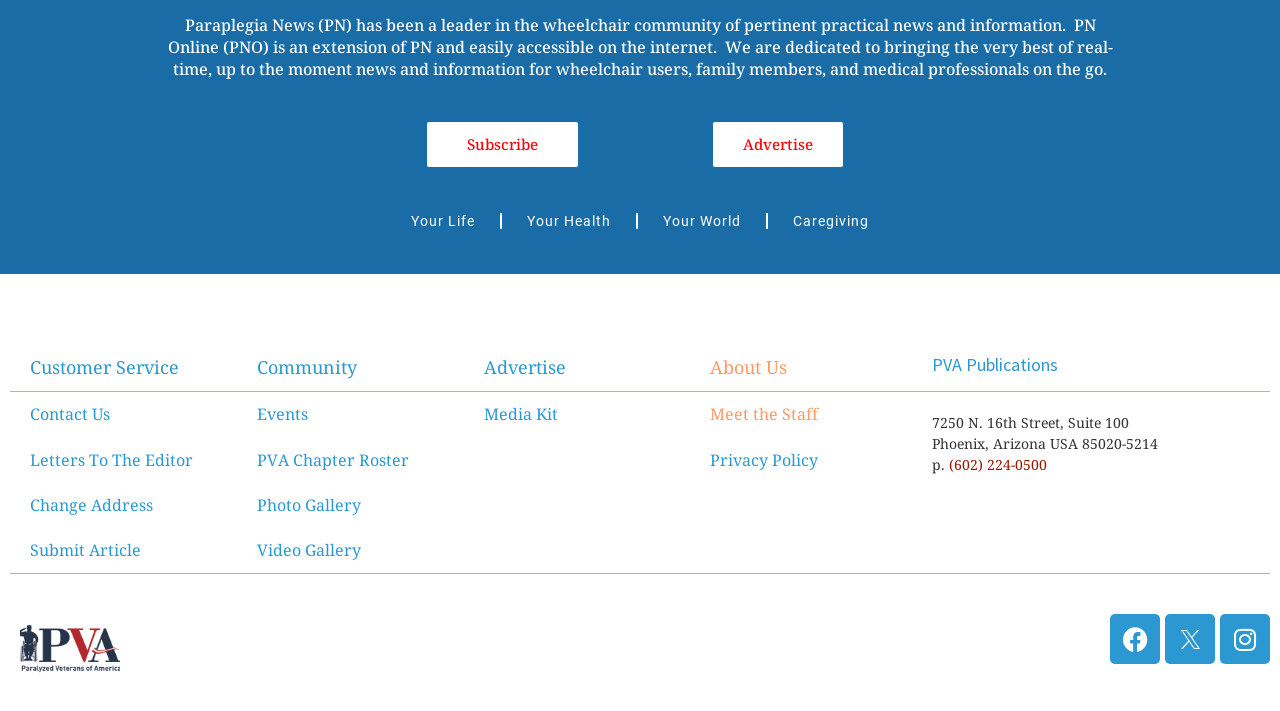Locate the bounding box coordinates of the element's region that should be clicked to carry out the following instruction: "Subscribe to the newsletter". The coordinates need to be four float numbers between 0 and 1, i.e., [left, top, right, bottom].

[0.333, 0.17, 0.452, 0.236]